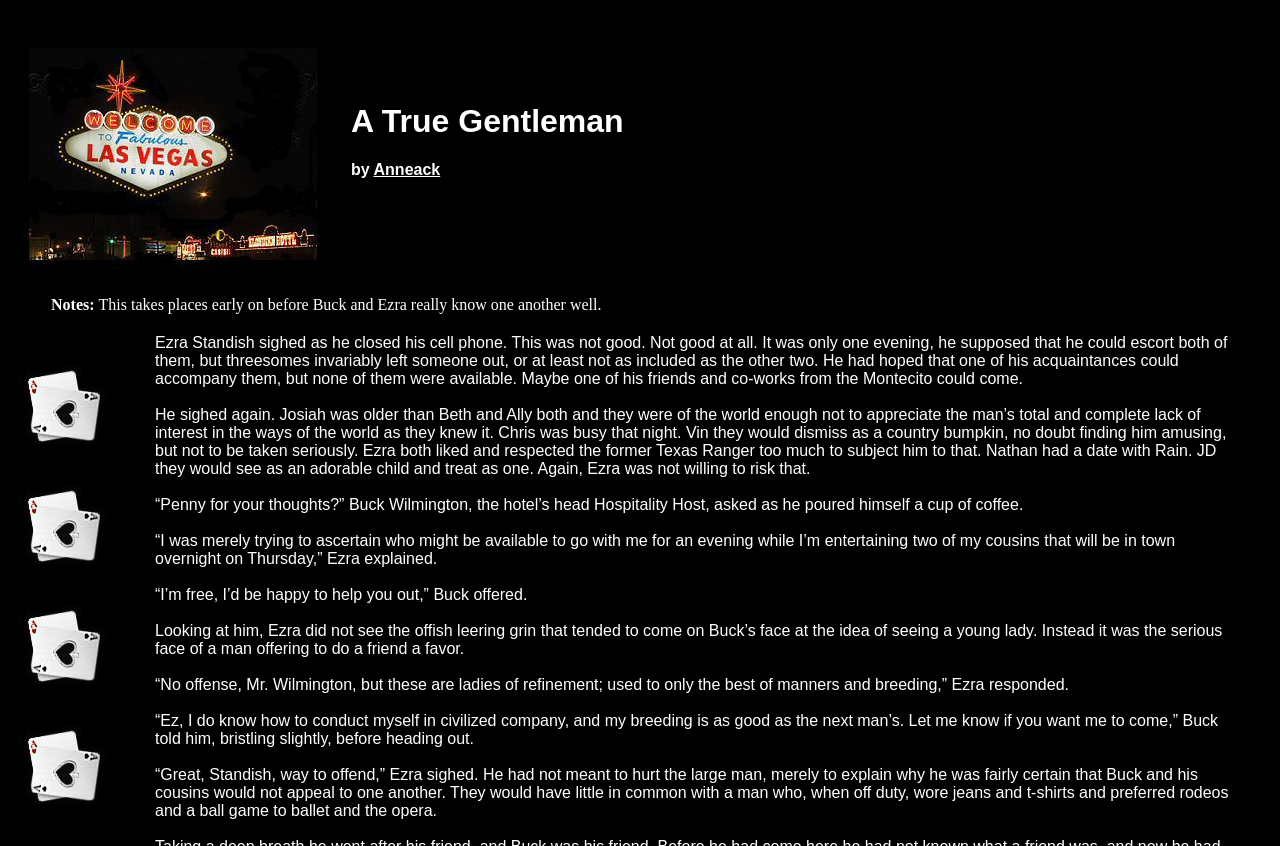Please determine and provide the text content of the webpage's heading.

A True Gentleman